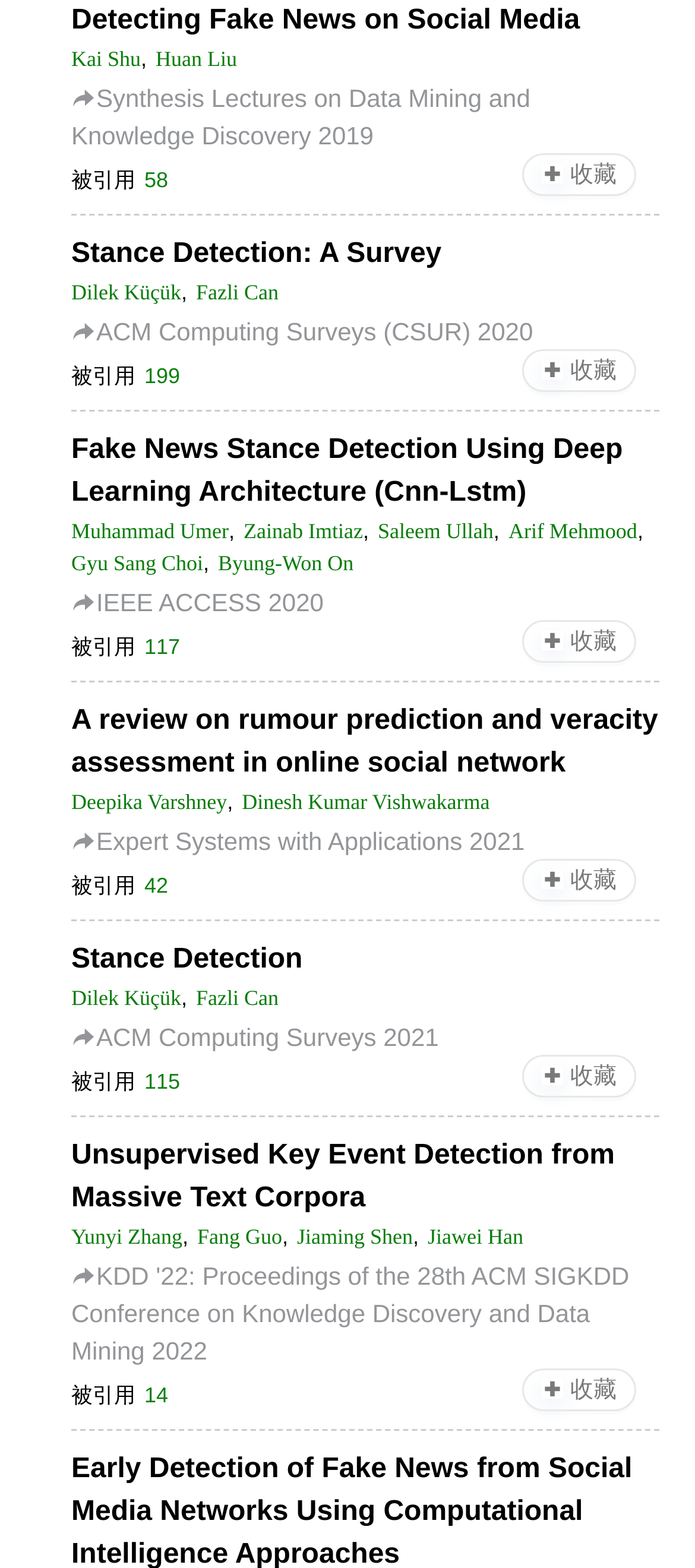Answer the question briefly using a single word or phrase: 
What is the year of the latest article?

2022